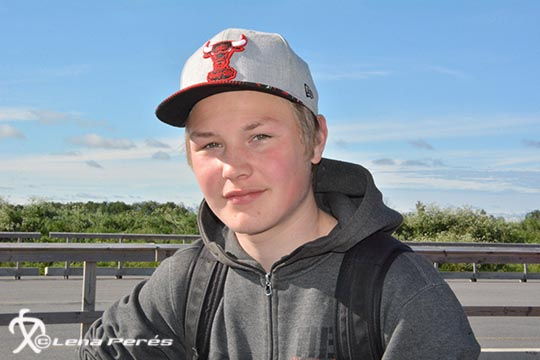Please provide a comprehensive answer to the question based on the screenshot: Where did Petteri complete his drag racing school?

According to the caption, Petteri completed a rigorous two-day drag racing school led by Frank Hawley in Gainesville, Florida, which is where he successfully graduated and obtained his NHRA license.